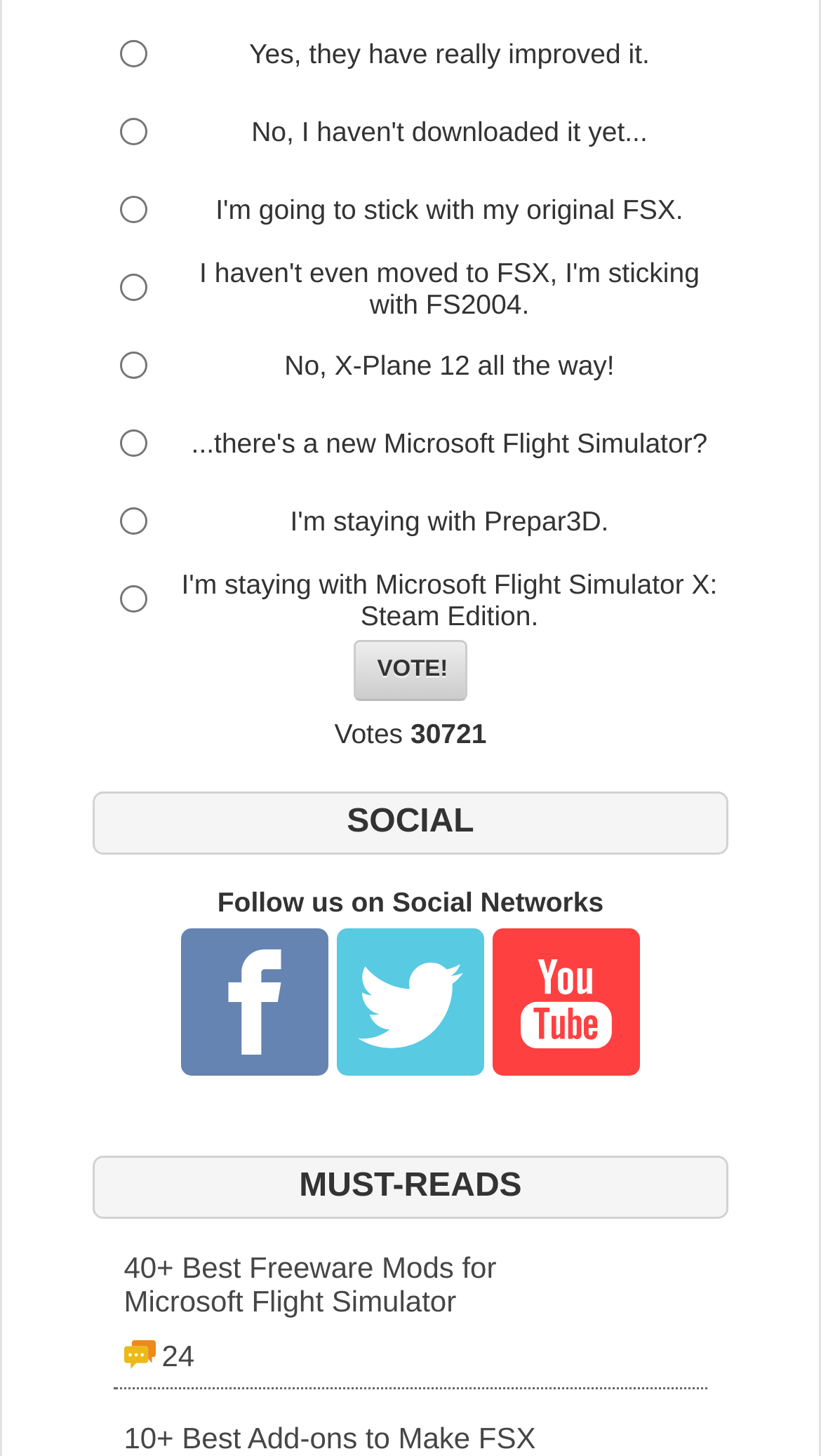Determine the bounding box coordinates of the element that should be clicked to execute the following command: "Read '40+ Best Freeware Mods for Microsoft Flight Simulator 24'".

[0.151, 0.859, 0.849, 0.946]